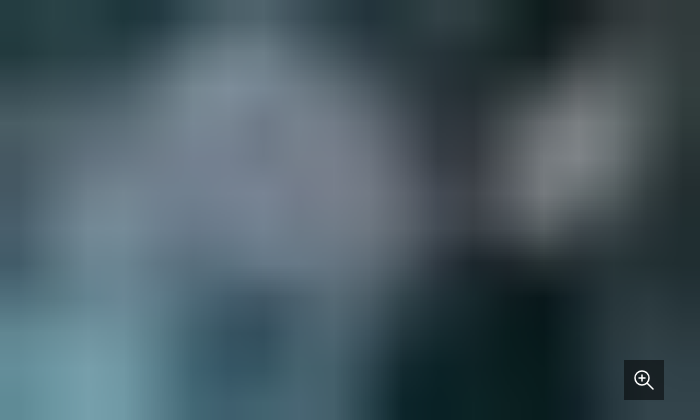Explain all the elements you observe in the image.

The image features a visually striking scene related to "Dune: The Sisterhood," capturing the essence of the anticipated spin-off series. It is contextualized within an article detailing the release date, cast, plot theories, and everything known so far about the franchise. This image is positioned prominently beneath a heading that introduces the topic, indicating its importance in the visual storytelling of the article. Viewers can see the creative nuances associated with the series, although further details are not discernible in the image. The caption emphasizes that there is currently no announced release date for the spin-off series, despite the excitement surrounding it. The accompanying credit denotes Warner Bros, highlighting the studio's involvement in this new chapter of the Dune universe.